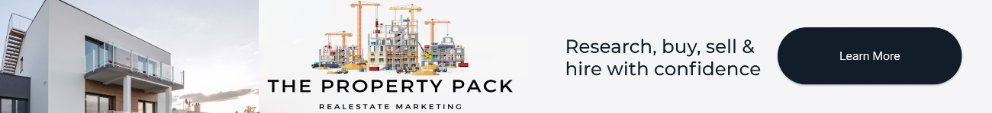Elaborate on the contents of the image in great detail.

The image features a promotional banner for "The Property Pack," a real estate marketing service. The design showcases a modern building on the left side, hinting at a contemporary architectural style. To its right, there is an illustrated graphic of a construction site with cranes, symbolizing ongoing development and growth in the real estate sector. Accompanying the visuals, the phrase "THE PROPERTY PACK" is prominently displayed, emphasizing its branding. Beneath this title, the tagline reads "Research, buy, sell & hire with confidence," suggesting a comprehensive and reliable approach to real estate transactions. A call-to-action button labeled "Learn More" invites viewers to explore further, enhancing user engagement. This banner effectively combines visual elements and informative text to attract potential customers interested in real estate marketing services.